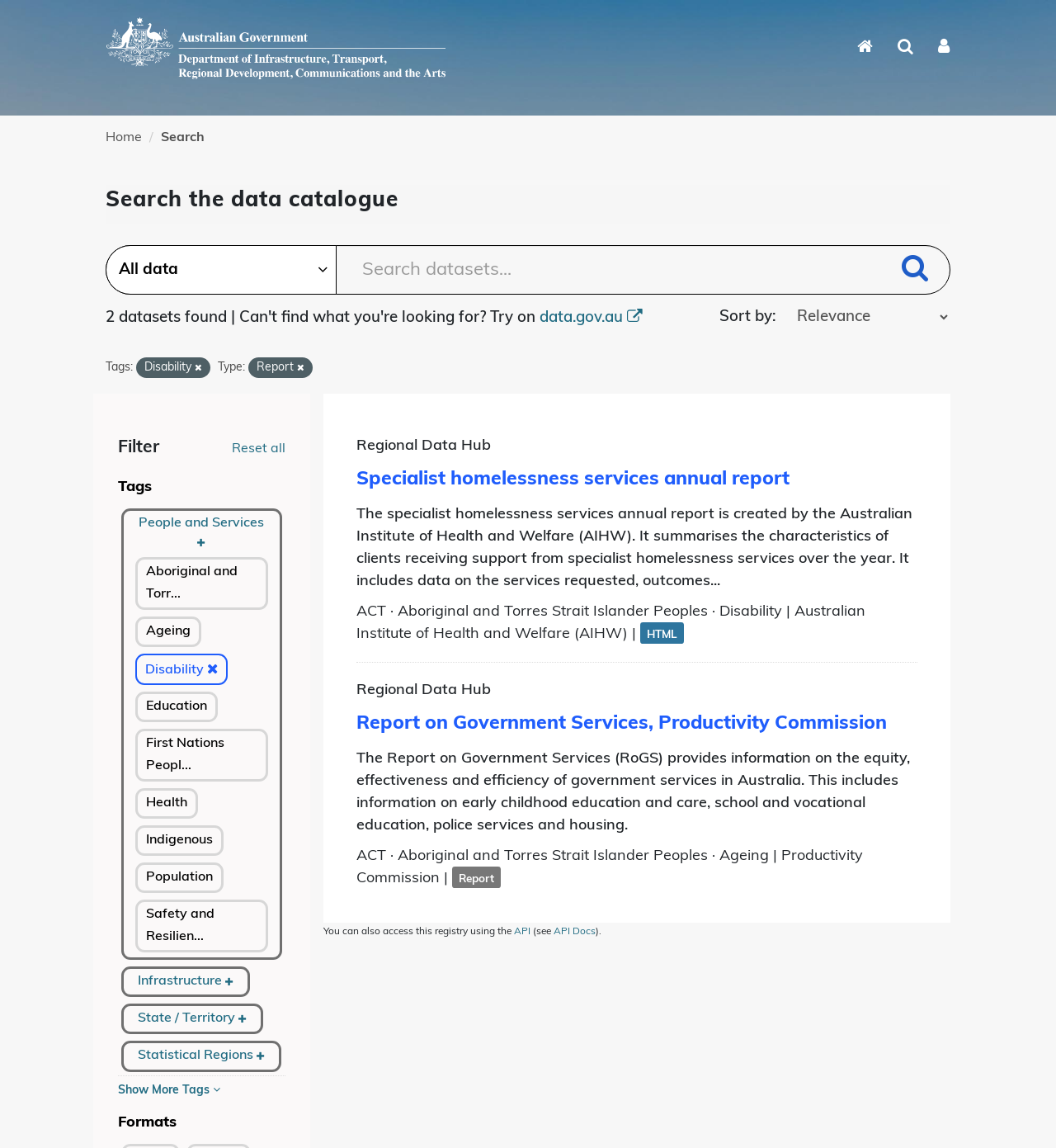Please look at the image and answer the question with a detailed explanation: What is the name of the report provided by the Australian Institute of Health and Welfare?

The report is provided by the Australian Institute of Health and Welfare (AIHW) and is titled 'Specialist homelessness services annual report'. This report summarizes the characteristics of clients receiving support from specialist homelessness services over the year.